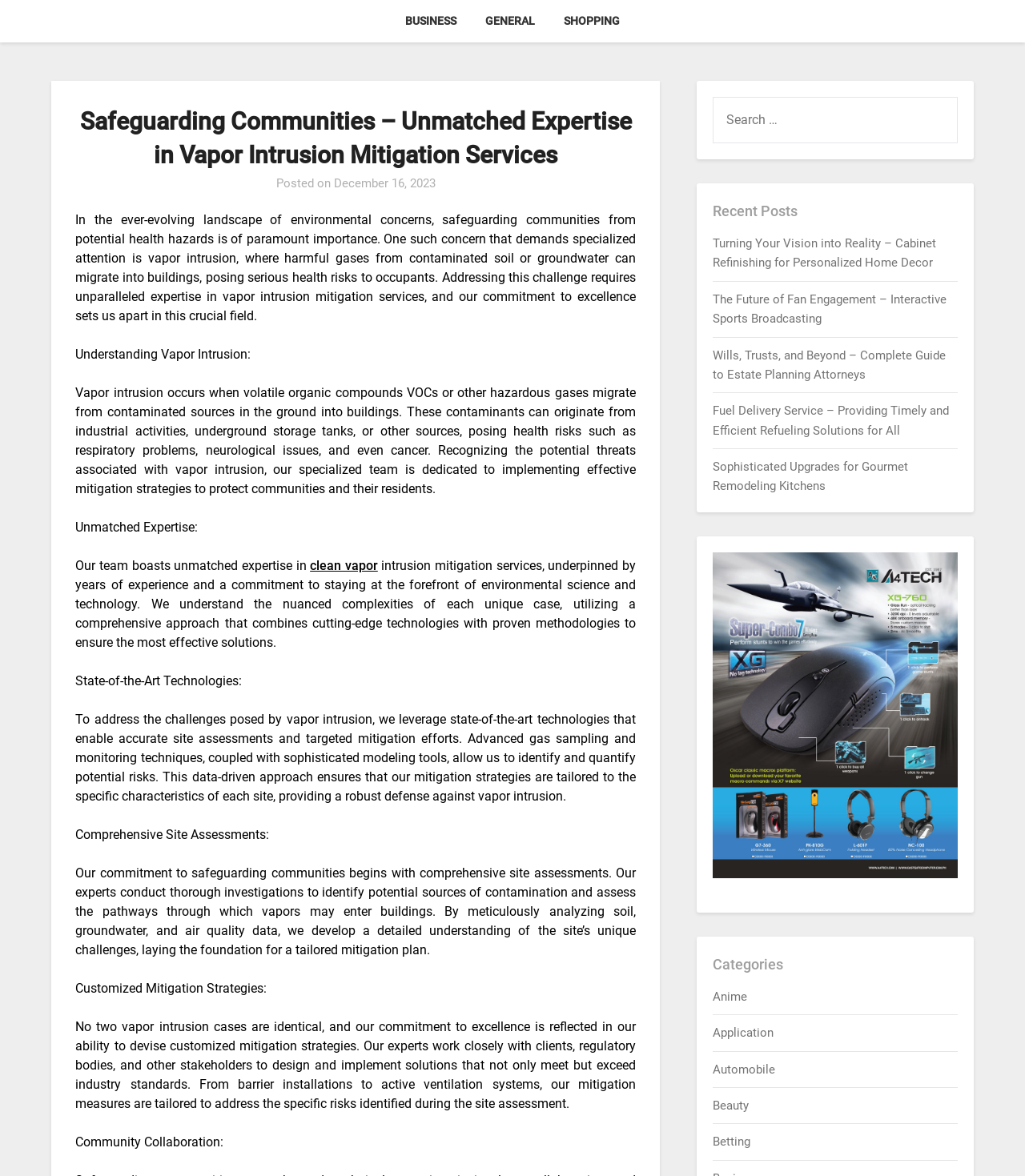Find the bounding box coordinates for the UI element that matches this description: "December 16, 2023December 24, 2023".

[0.326, 0.15, 0.425, 0.162]